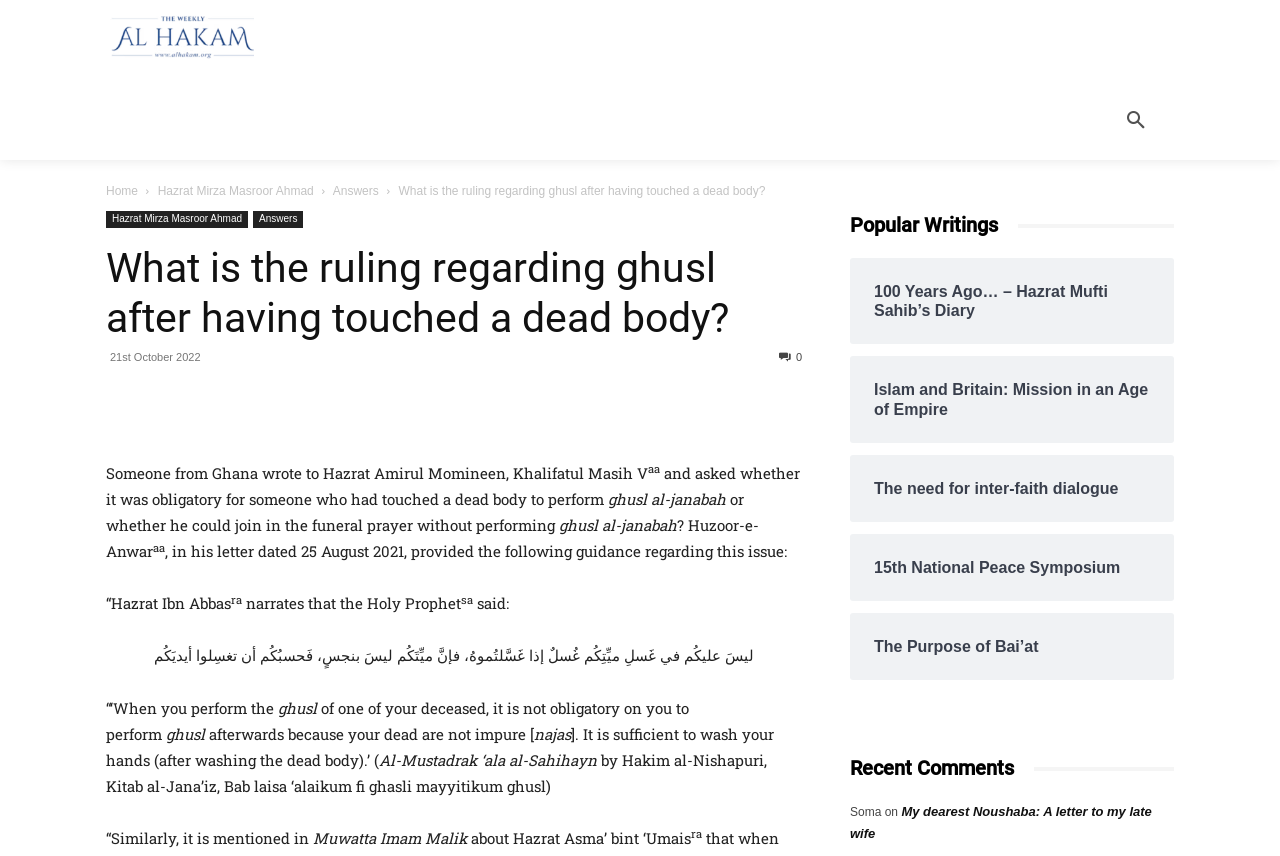Provide the bounding box coordinates for the area that should be clicked to complete the instruction: "Read the '100 Years Ago… – Hazrat Mufti Sahib’s Diary' article".

[0.683, 0.329, 0.898, 0.374]